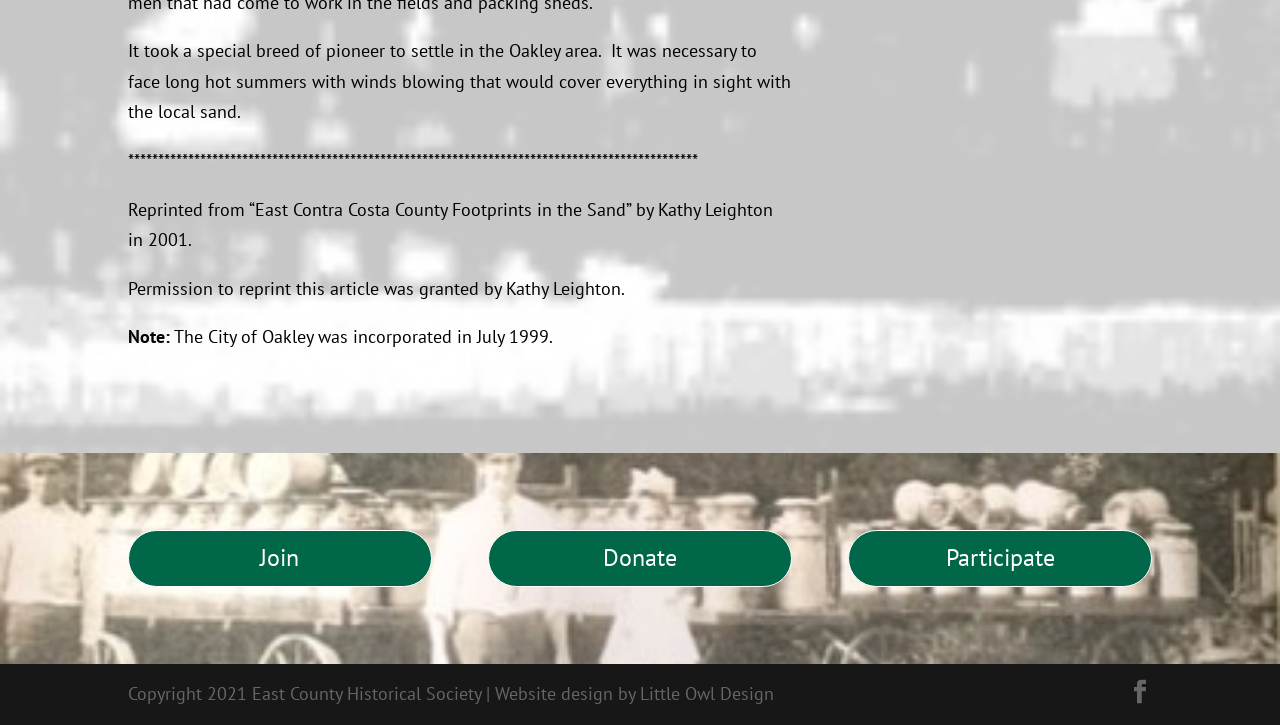What are the three options at the bottom of the page?
Answer the question with a single word or phrase, referring to the image.

Join, Donate, Participate